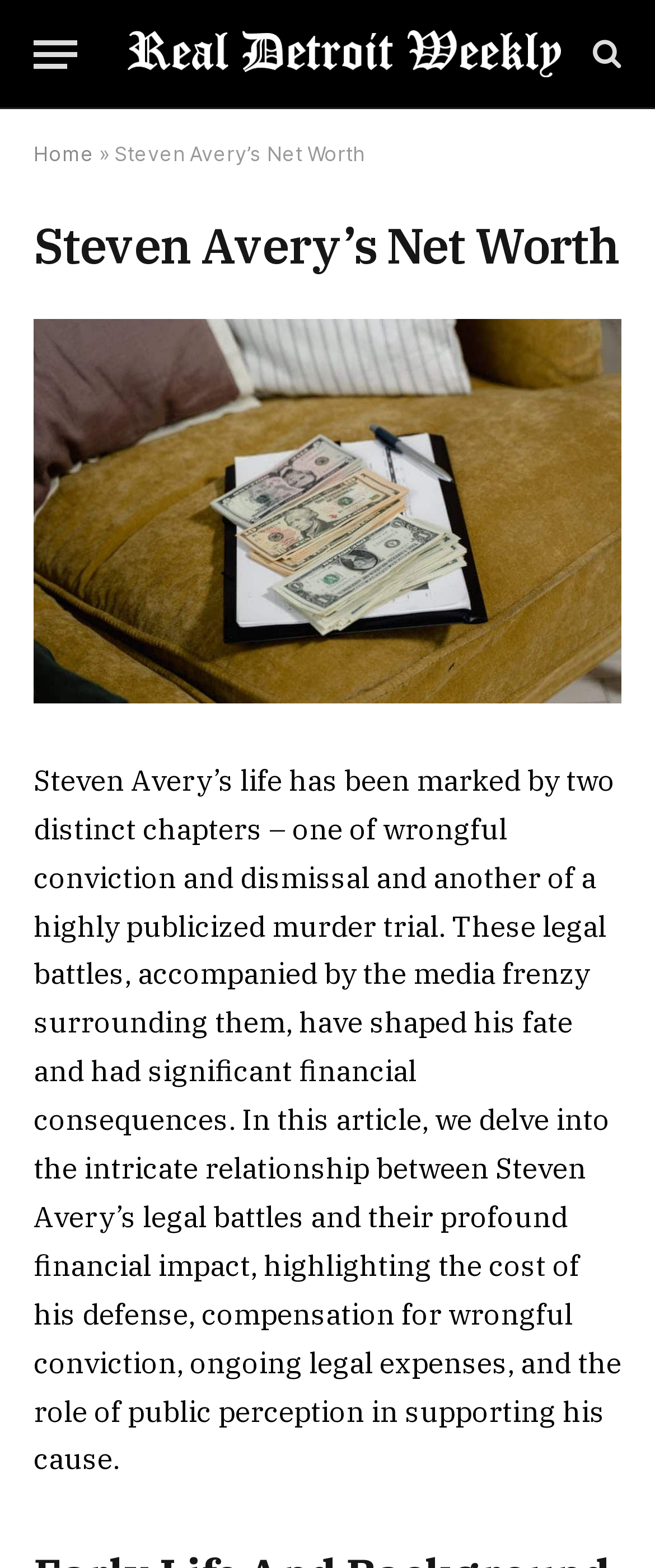What is the approximate position of the 'Home' link?
Provide an in-depth and detailed answer to the question.

I determined the answer by looking at the bounding box coordinates of the 'Home' link, which are [0.051, 0.09, 0.144, 0.106]. The small y-coordinate values suggest that it is located near the top of the webpage, and the small x-coordinate values suggest that it is located near the left edge of the webpage.